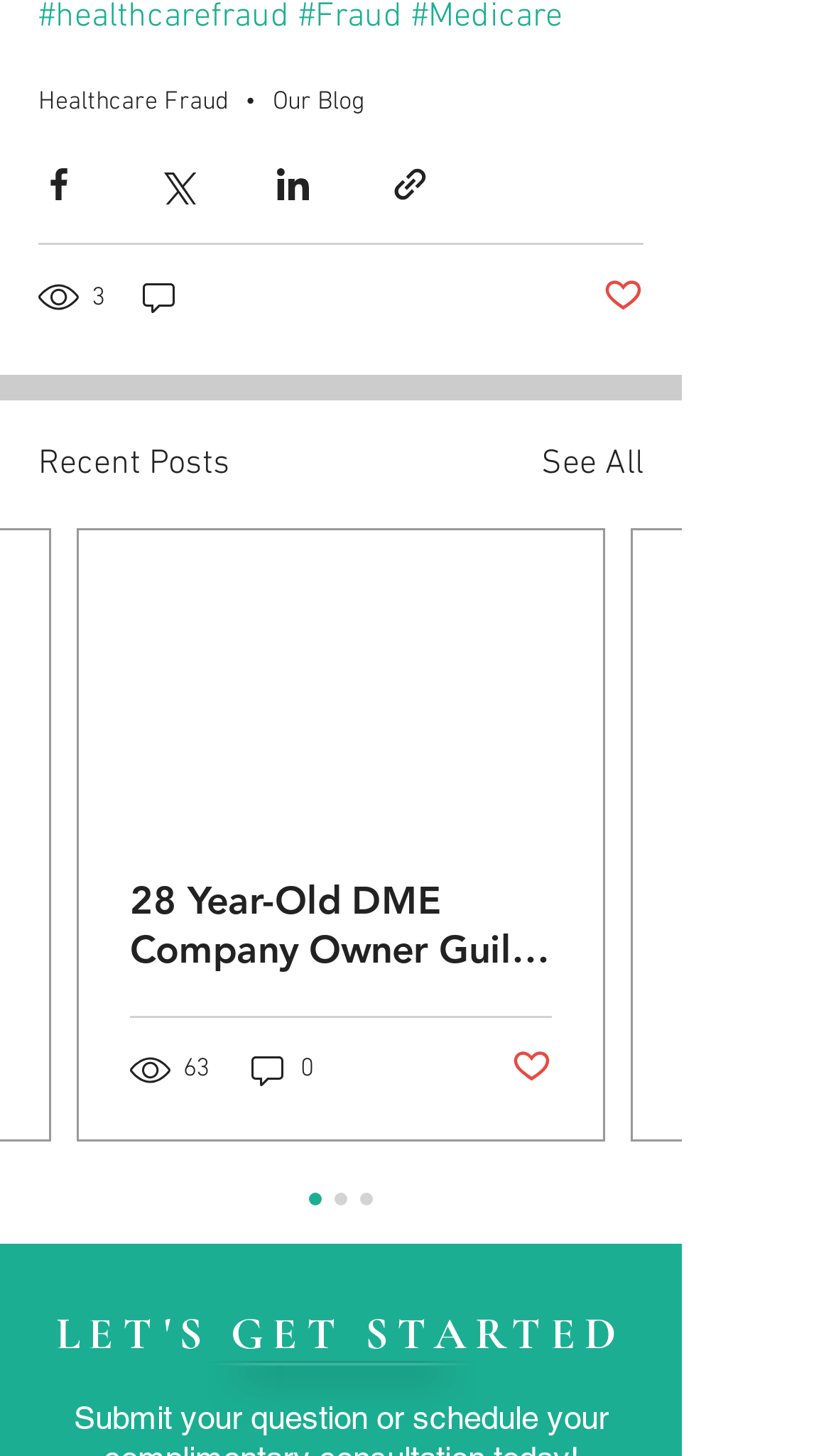What is the category of the 'Healthcare Fraud' link?
Carefully examine the image and provide a detailed answer to the question.

I looked at the link 'Healthcare Fraud' and its surrounding elements, and inferred that it is a blog category link.